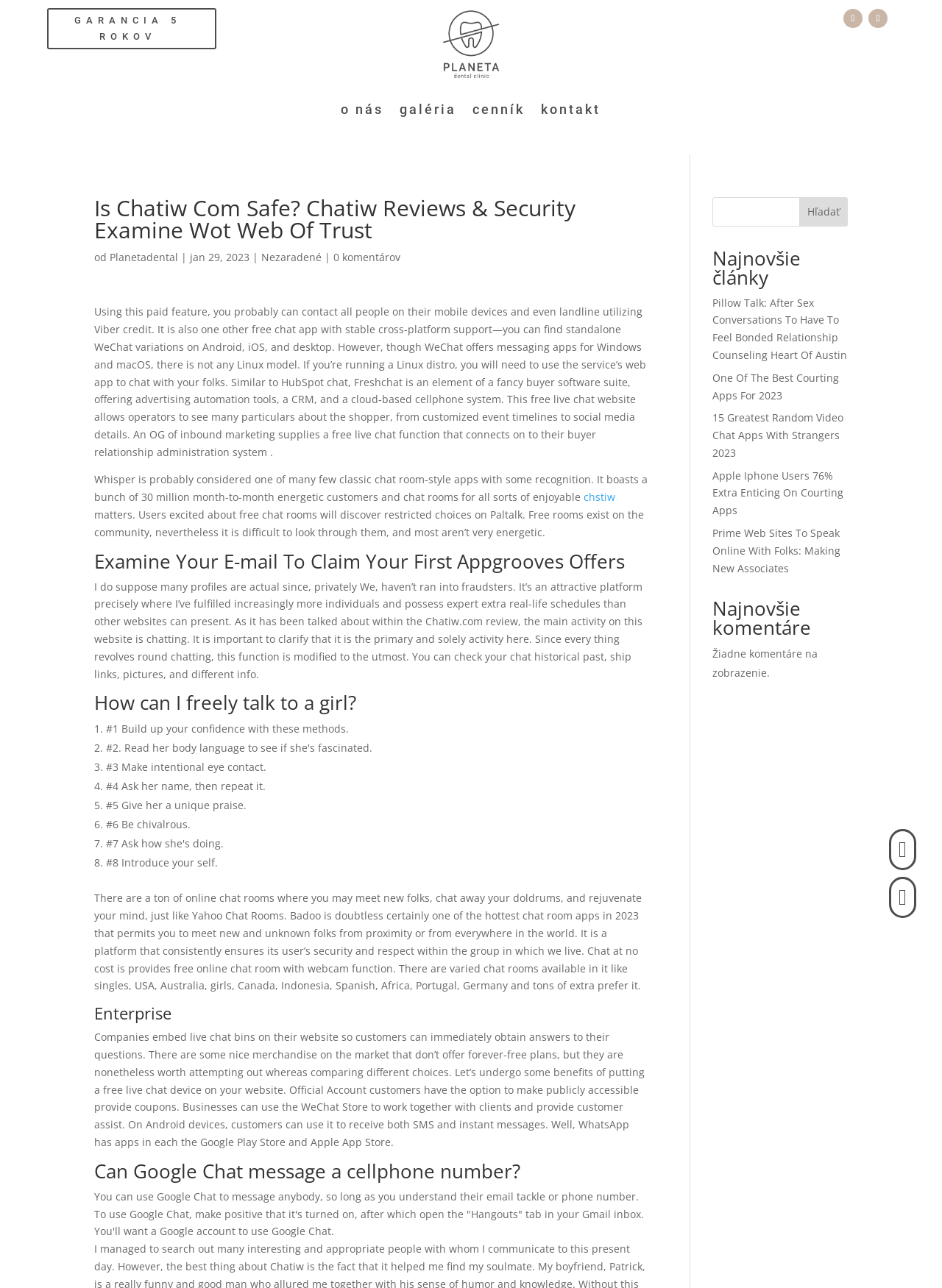Identify the bounding box coordinates for the element you need to click to achieve the following task: "Click on the button 'Hľadať'". Provide the bounding box coordinates as four float numbers between 0 and 1, in the form [left, top, right, bottom].

[0.849, 0.153, 0.9, 0.176]